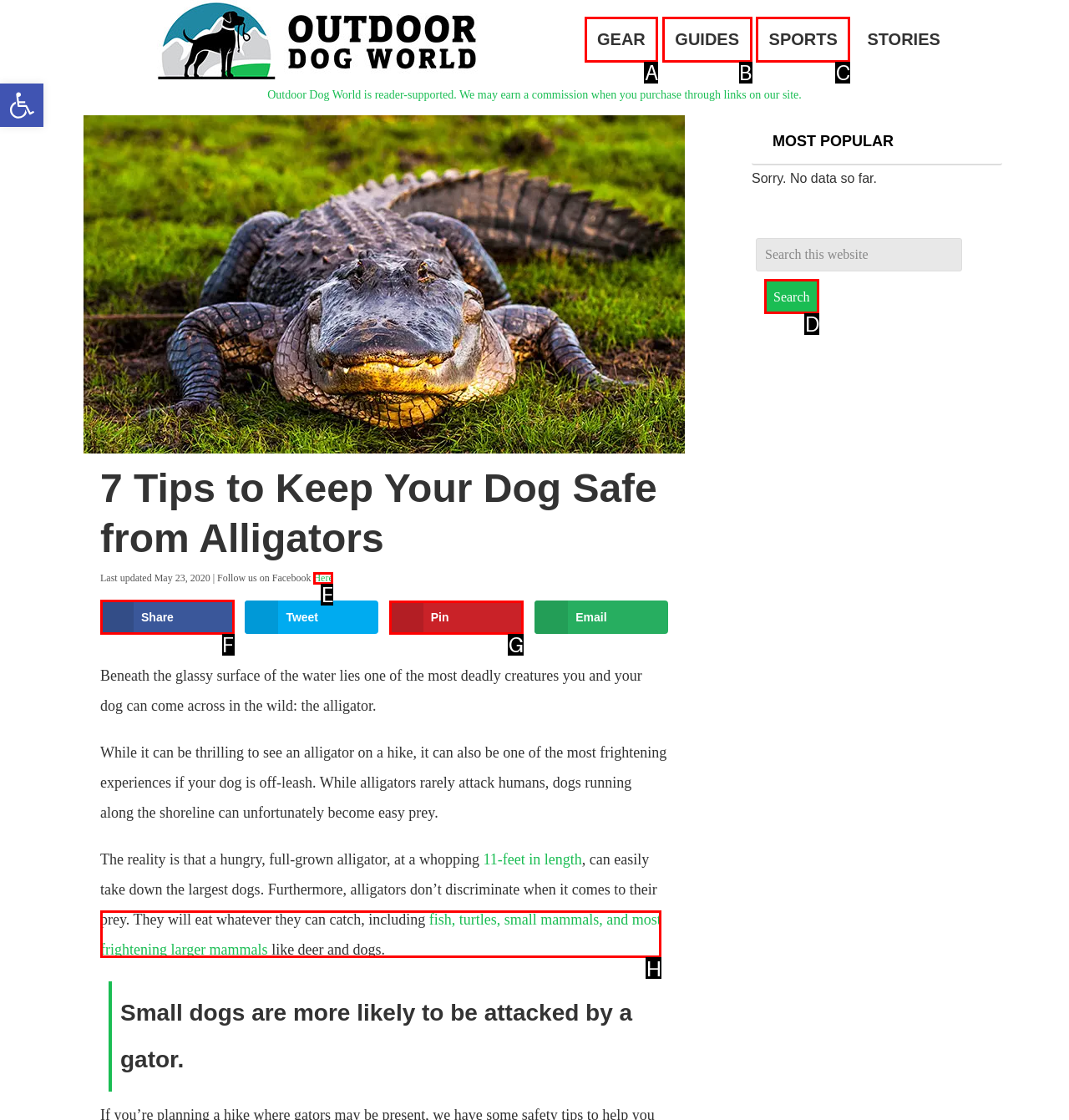Decide which HTML element to click to complete the task: Share on Facebook Provide the letter of the appropriate option.

F